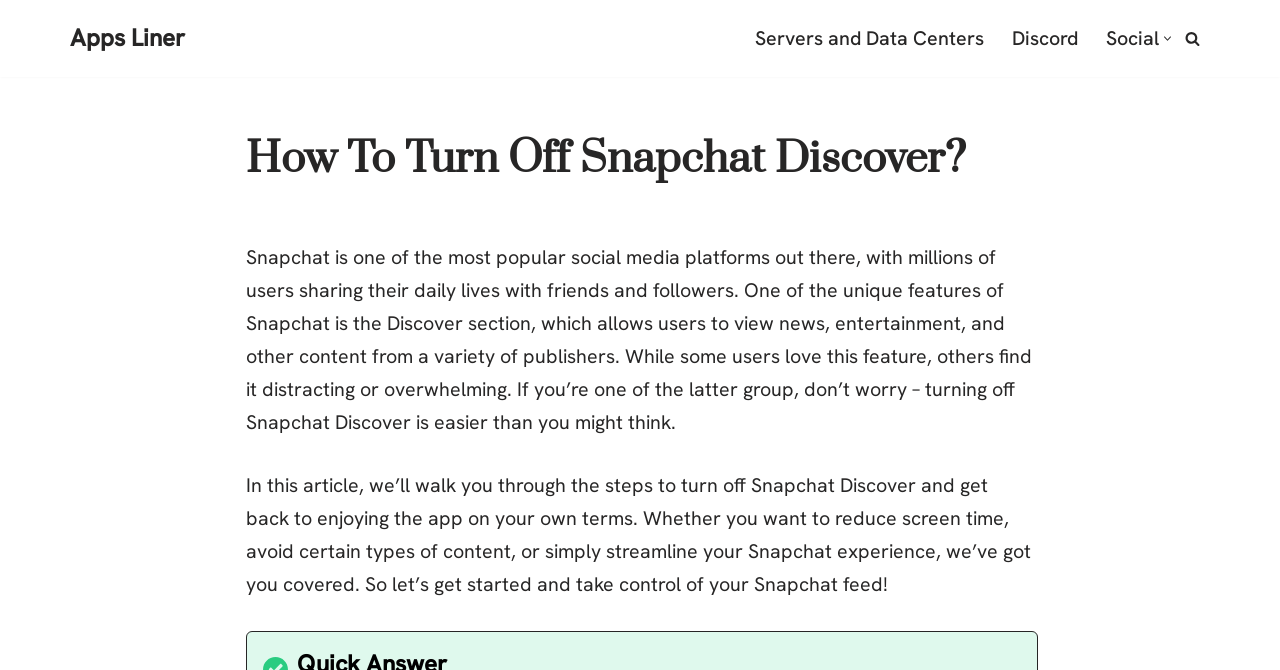Why might users want to turn off Snapchat Discover?
Using the image as a reference, answer with just one word or a short phrase.

Distracting or overwhelming